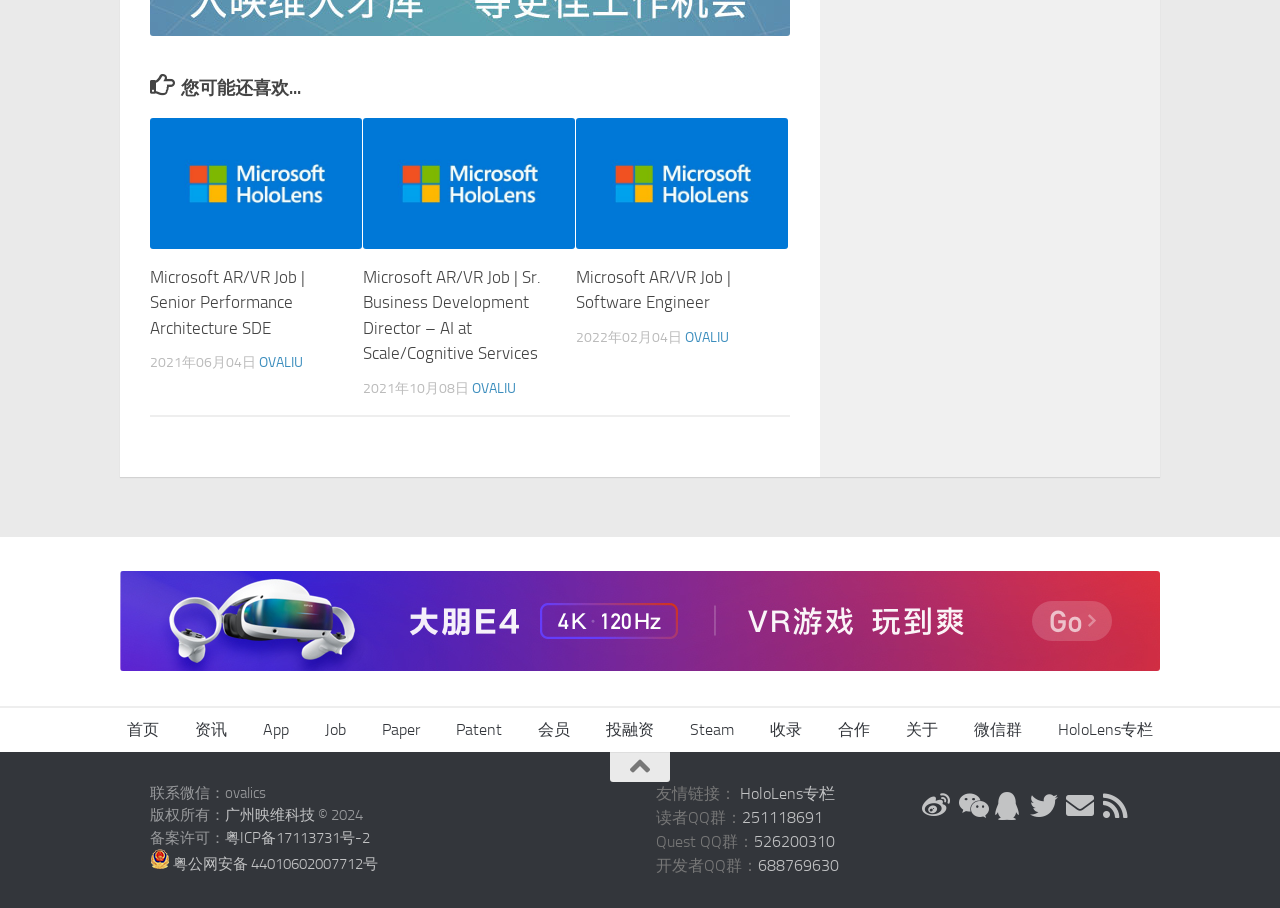Show the bounding box coordinates of the region that should be clicked to follow the instruction: "Click the link to view the job page."

[0.24, 0.78, 0.284, 0.828]